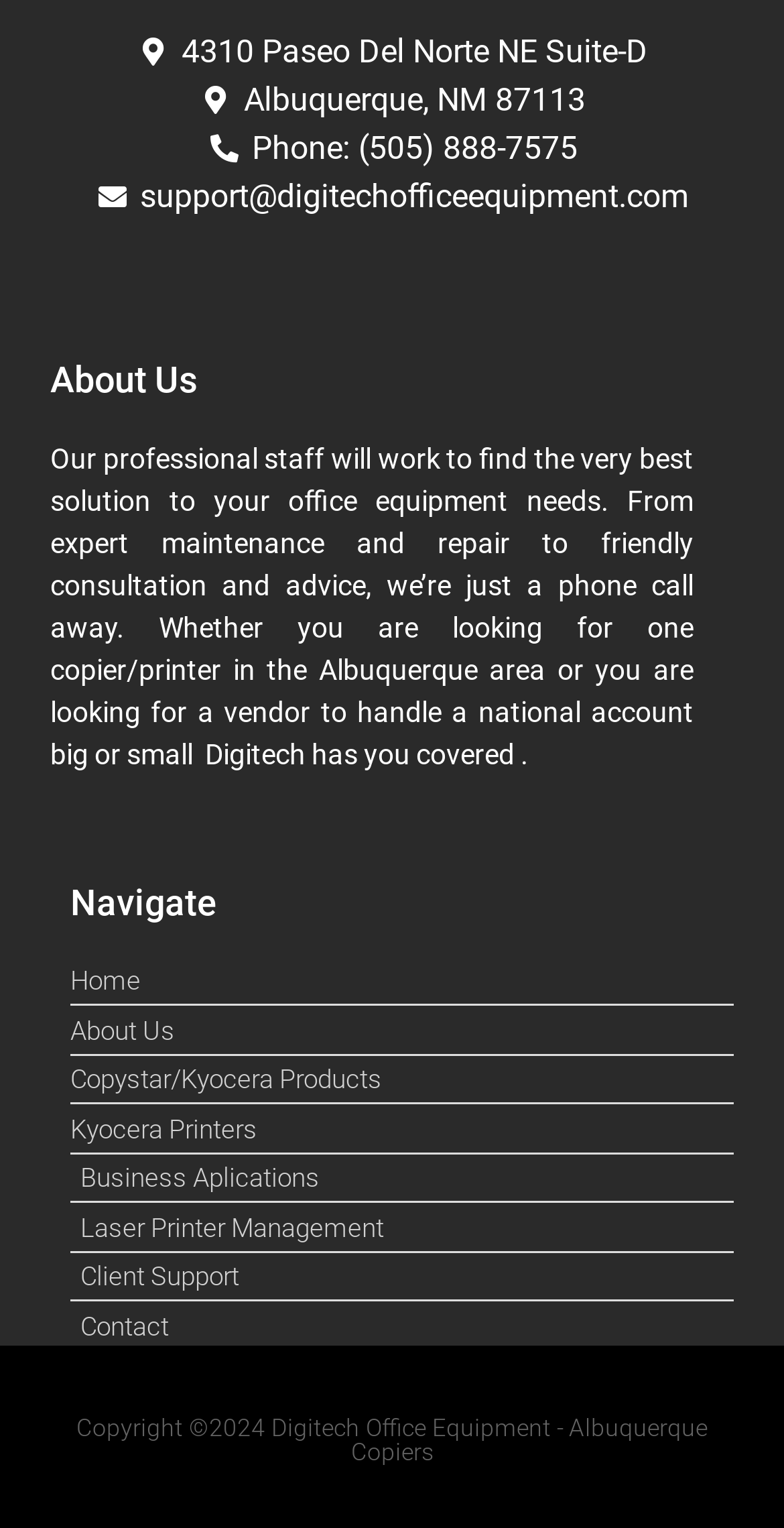Locate the bounding box coordinates of the clickable region to complete the following instruction: "Contact Digitech Office Equipment."

[0.09, 0.855, 0.936, 0.881]